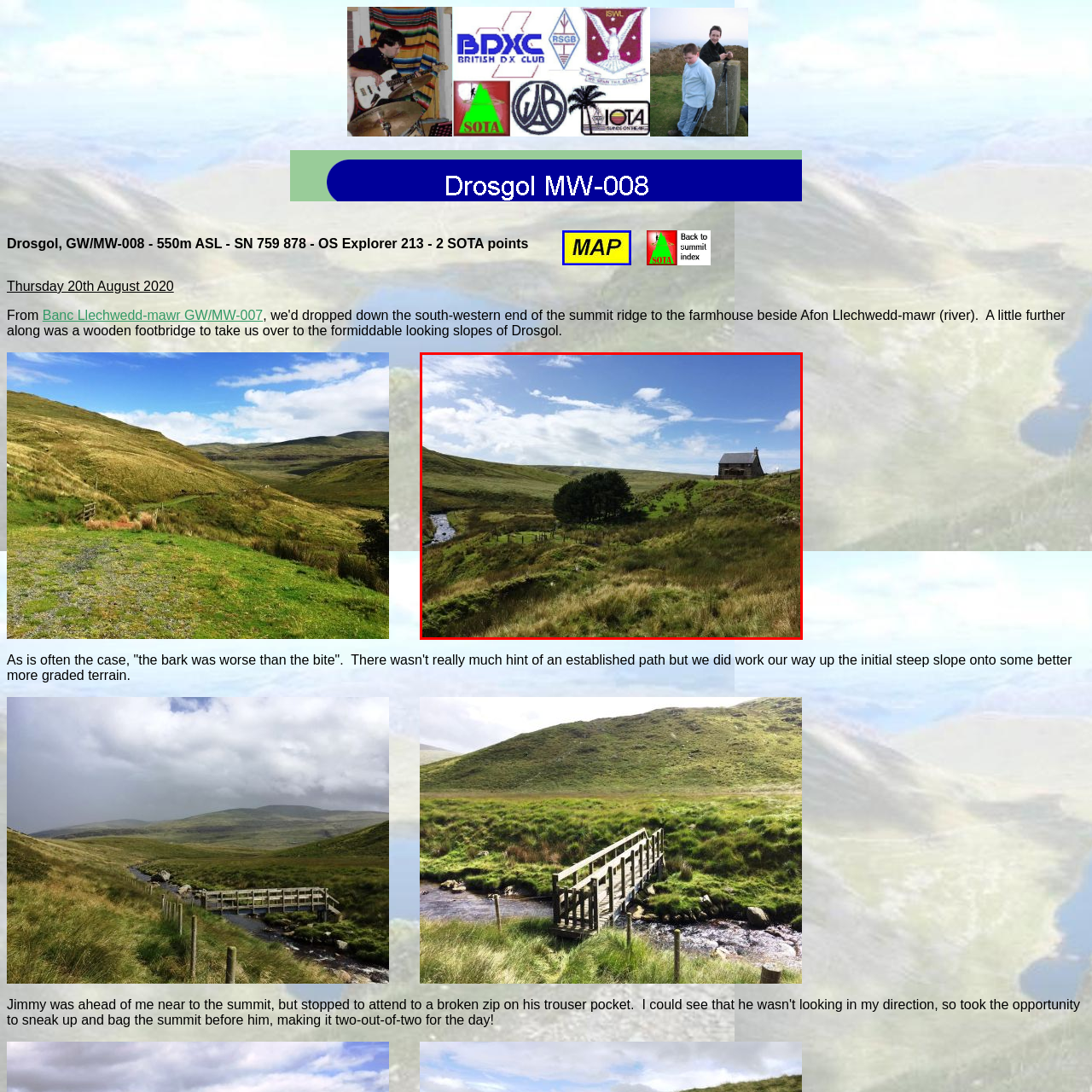What borders the stream?
Review the image highlighted by the red bounding box and respond with a brief answer in one word or phrase.

Grassy banks